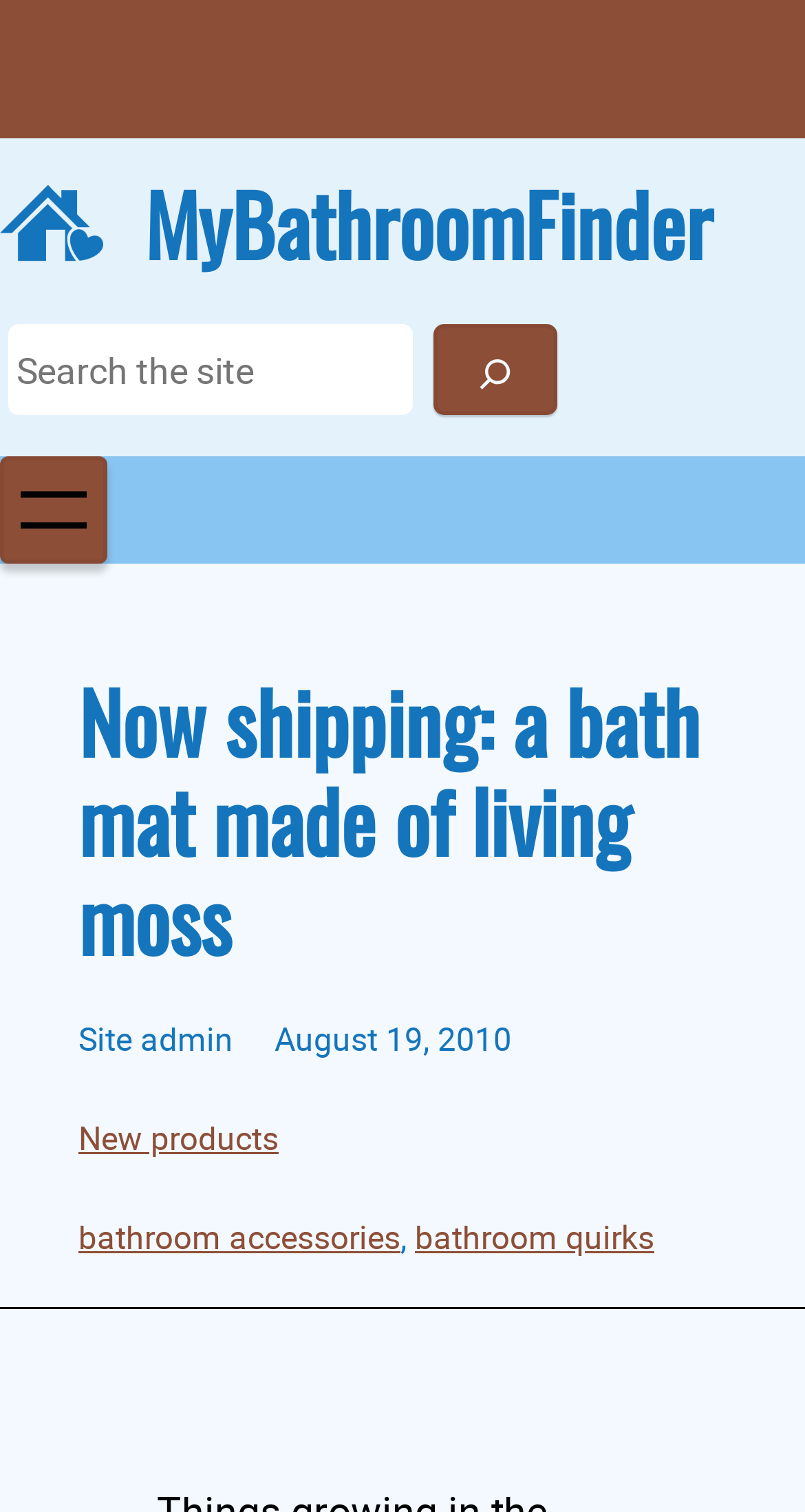Please provide the bounding box coordinates for the UI element as described: "alt="MyBathroomFinder"". The coordinates must be four floats between 0 and 1, represented as [left, top, right, bottom].

[0.0, 0.114, 0.128, 0.182]